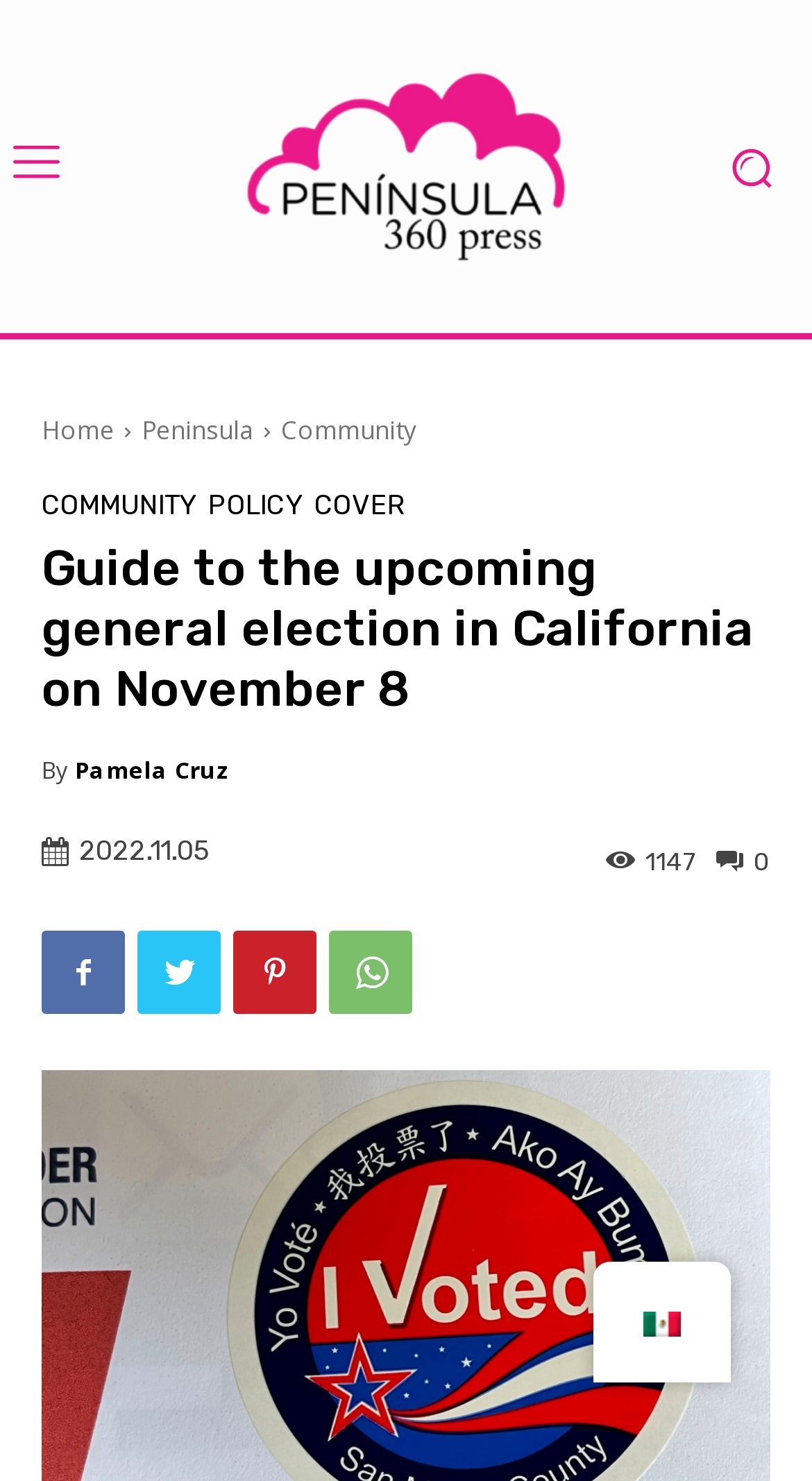Determine the bounding box coordinates for the clickable element to execute this instruction: "View Peninsula page". Provide the coordinates as four float numbers between 0 and 1, i.e., [left, top, right, bottom].

[0.174, 0.278, 0.313, 0.302]